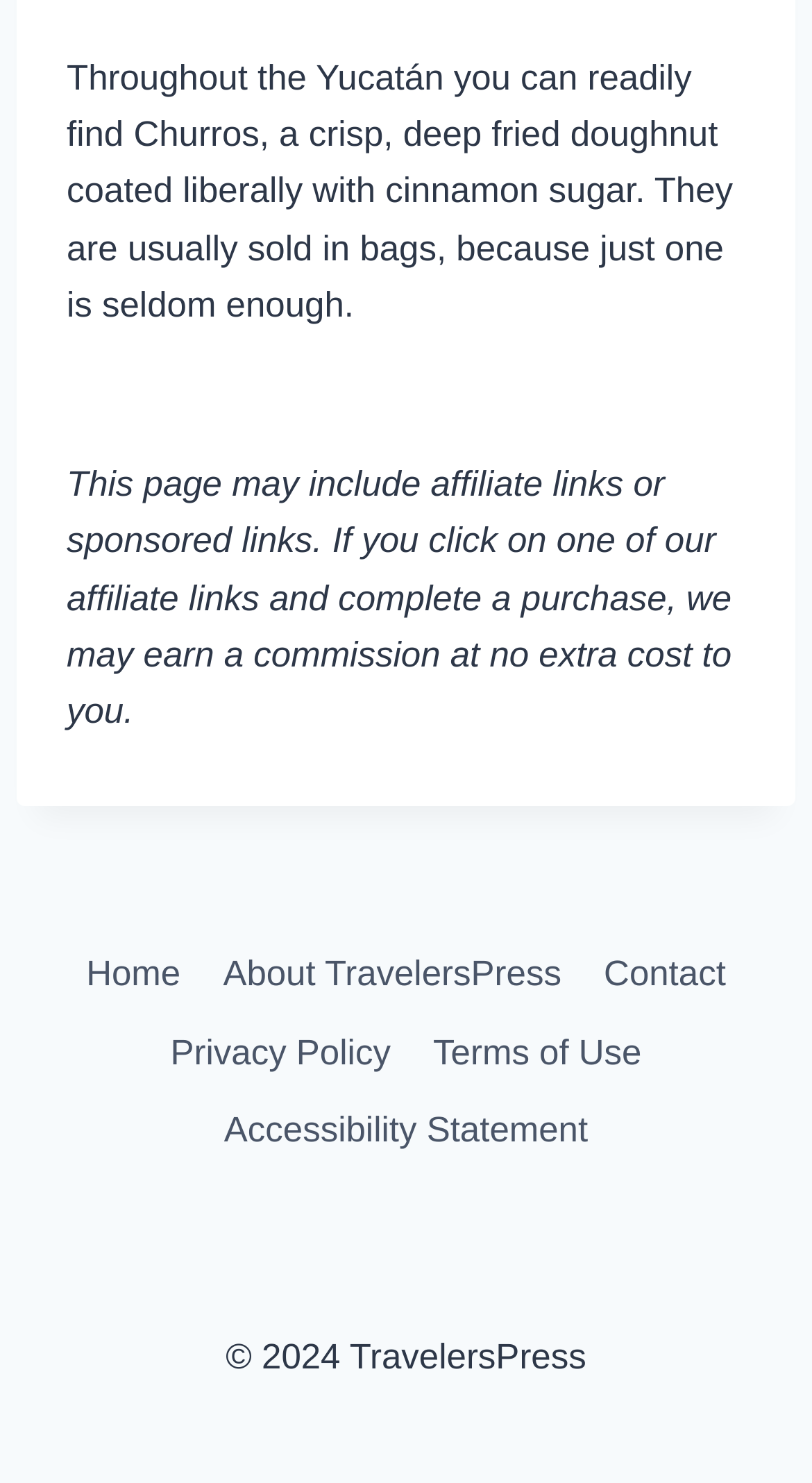With reference to the image, please provide a detailed answer to the following question: What is the purpose of the affiliate links on this page?

The StaticText element mentions that if you click on one of their affiliate links and complete a purchase, they may earn a commission at no extra cost to you, indicating that the purpose of the affiliate links is to earn a commission.